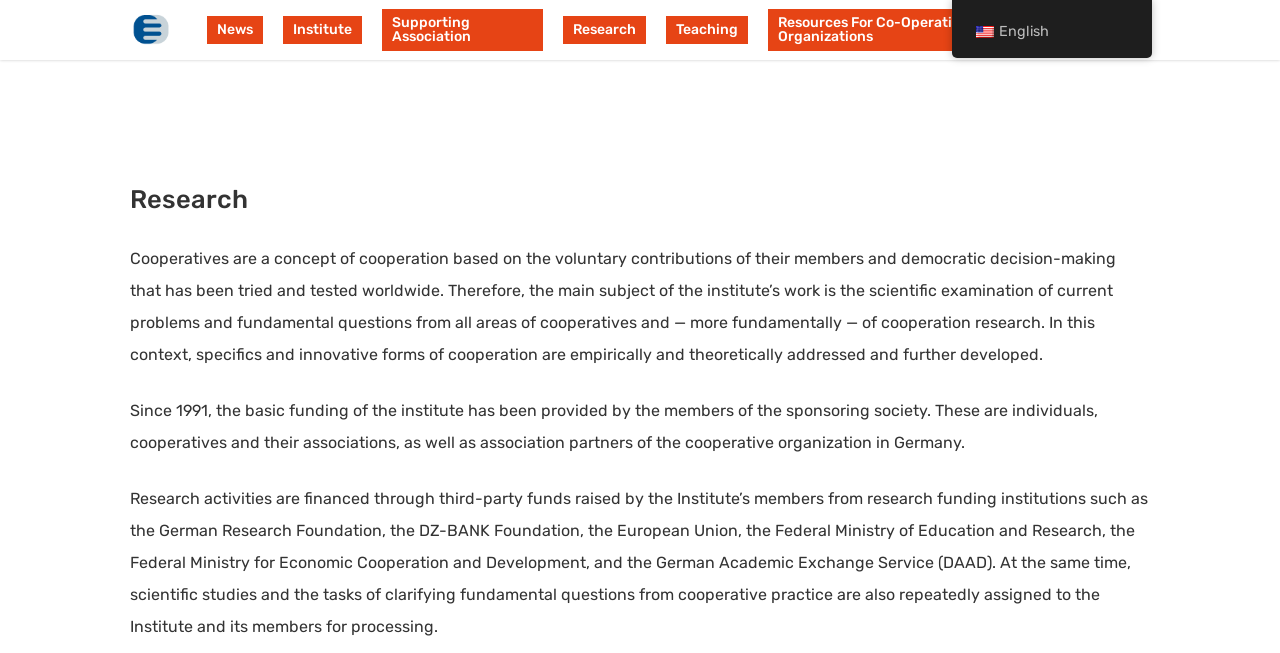Please identify the bounding box coordinates of the area that needs to be clicked to follow this instruction: "go to Berlin Institute for Co-operative Studies homepage".

[0.102, 0.015, 0.135, 0.077]